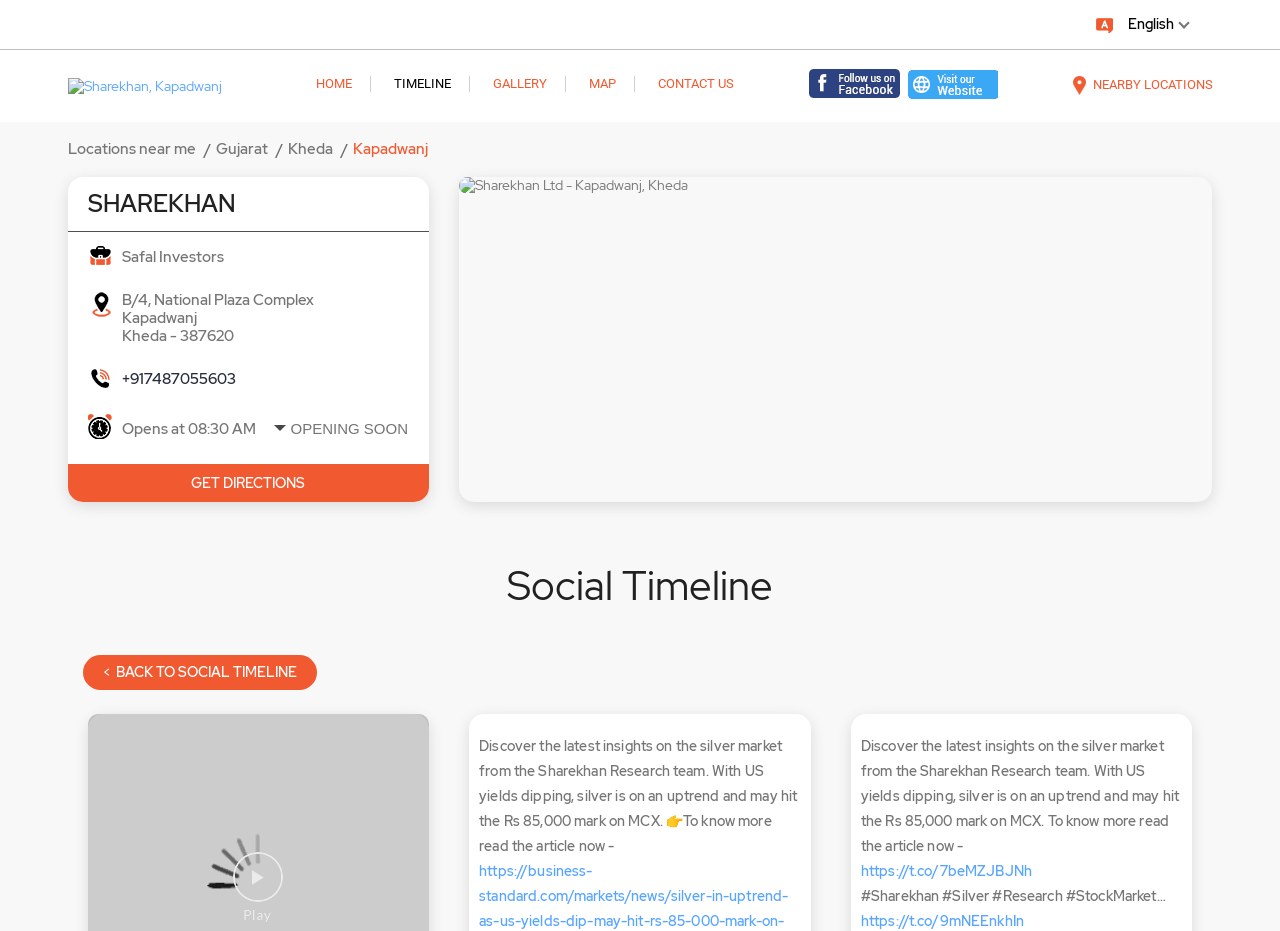Please specify the bounding box coordinates of the clickable region necessary for completing the following instruction: "Explore the video on Facebook". The coordinates must consist of four float numbers between 0 and 1, i.e., [left, top, right, bottom].

[0.182, 0.344, 0.221, 0.419]